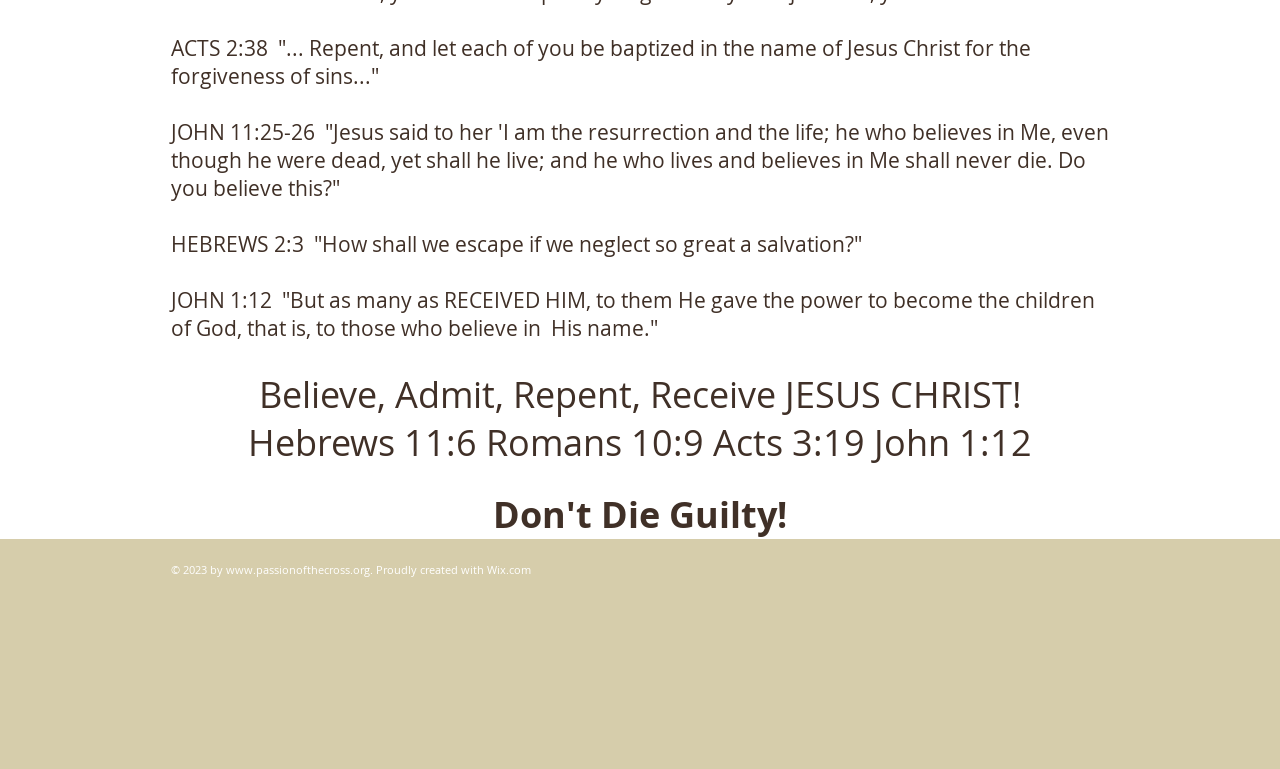For the given element description QuickBeat, determine the bounding box coordinates of the UI element. The coordinates should follow the format (top-left x, top-left y, bottom-right x, bottom-right y) and be within the range of 0 to 1.

None